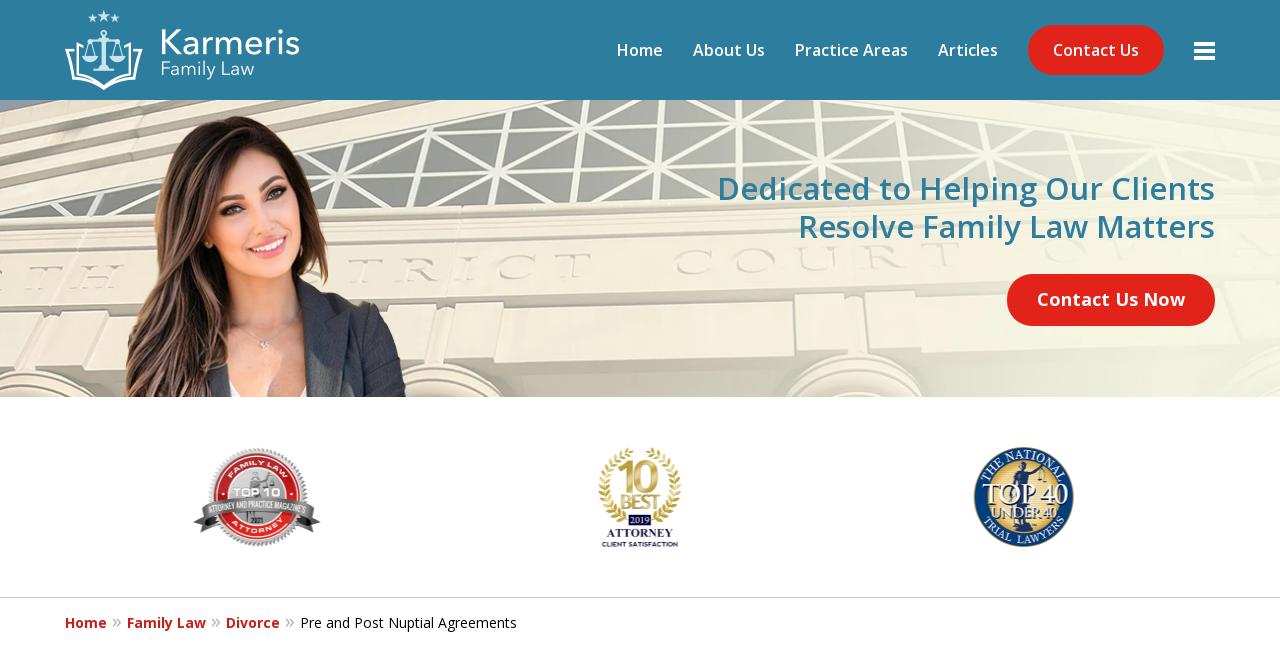Locate the bounding box coordinates of the clickable region necessary to complete the following instruction: "Read articles about family law". Provide the coordinates in the format of four float numbers between 0 and 1, i.e., [left, top, right, bottom].

[0.733, 0.037, 0.78, 0.112]